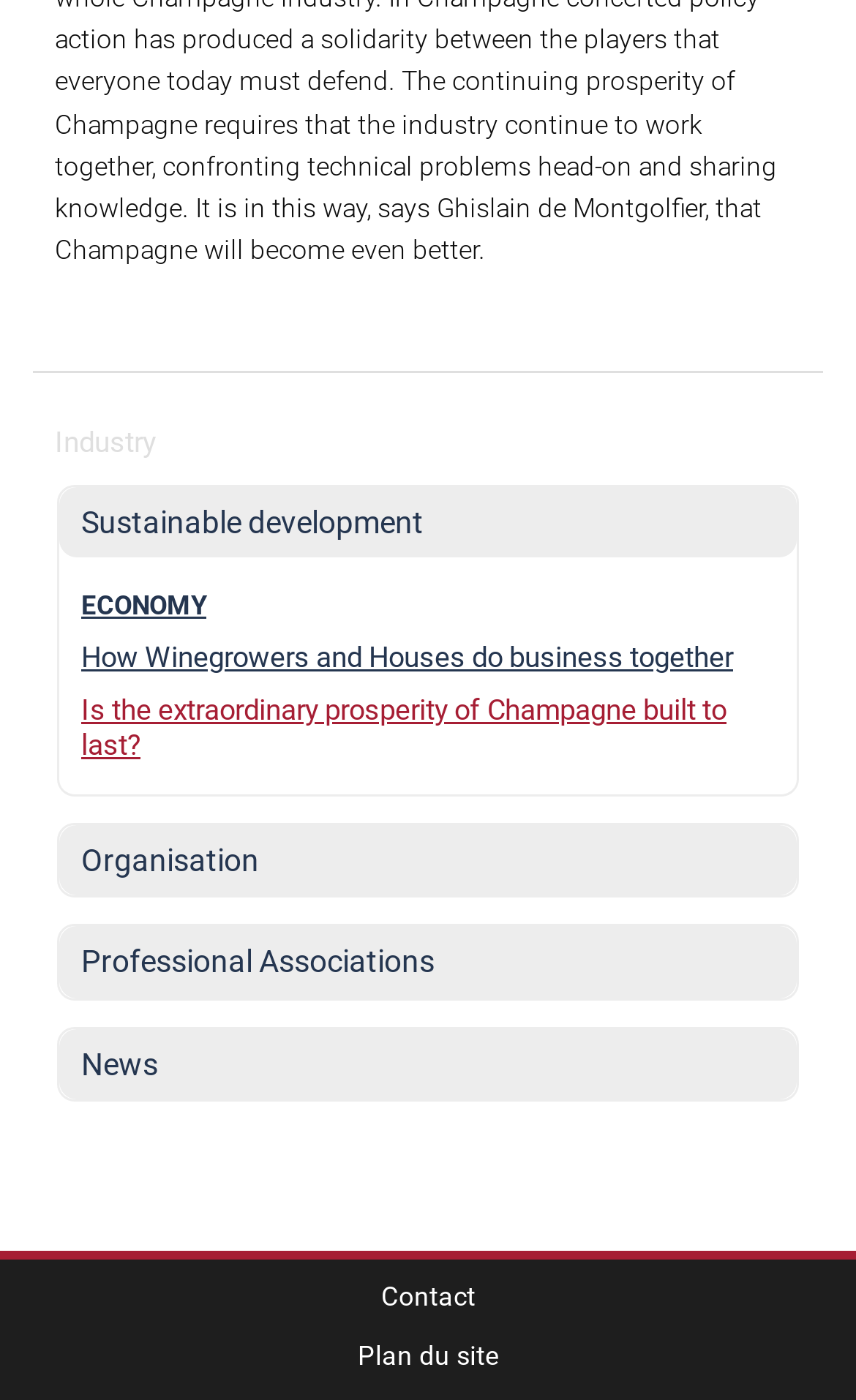Using the format (top-left x, top-left y, bottom-right x, bottom-right y), and given the element description, identify the bounding box coordinates within the screenshot: Plan du site

[0.418, 0.958, 0.582, 0.98]